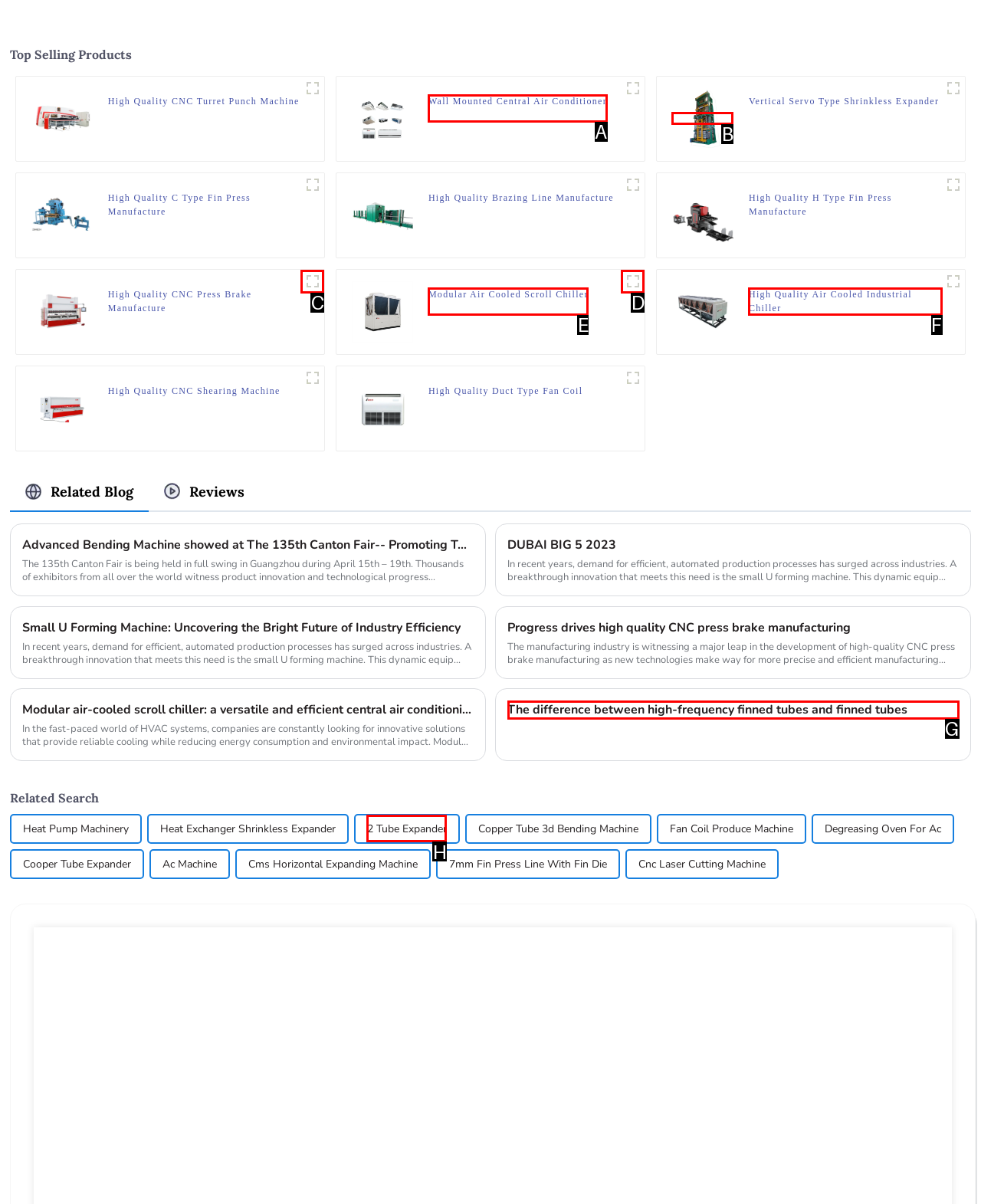Choose the option that best matches the element: 2 Tube Expander
Respond with the letter of the correct option.

H